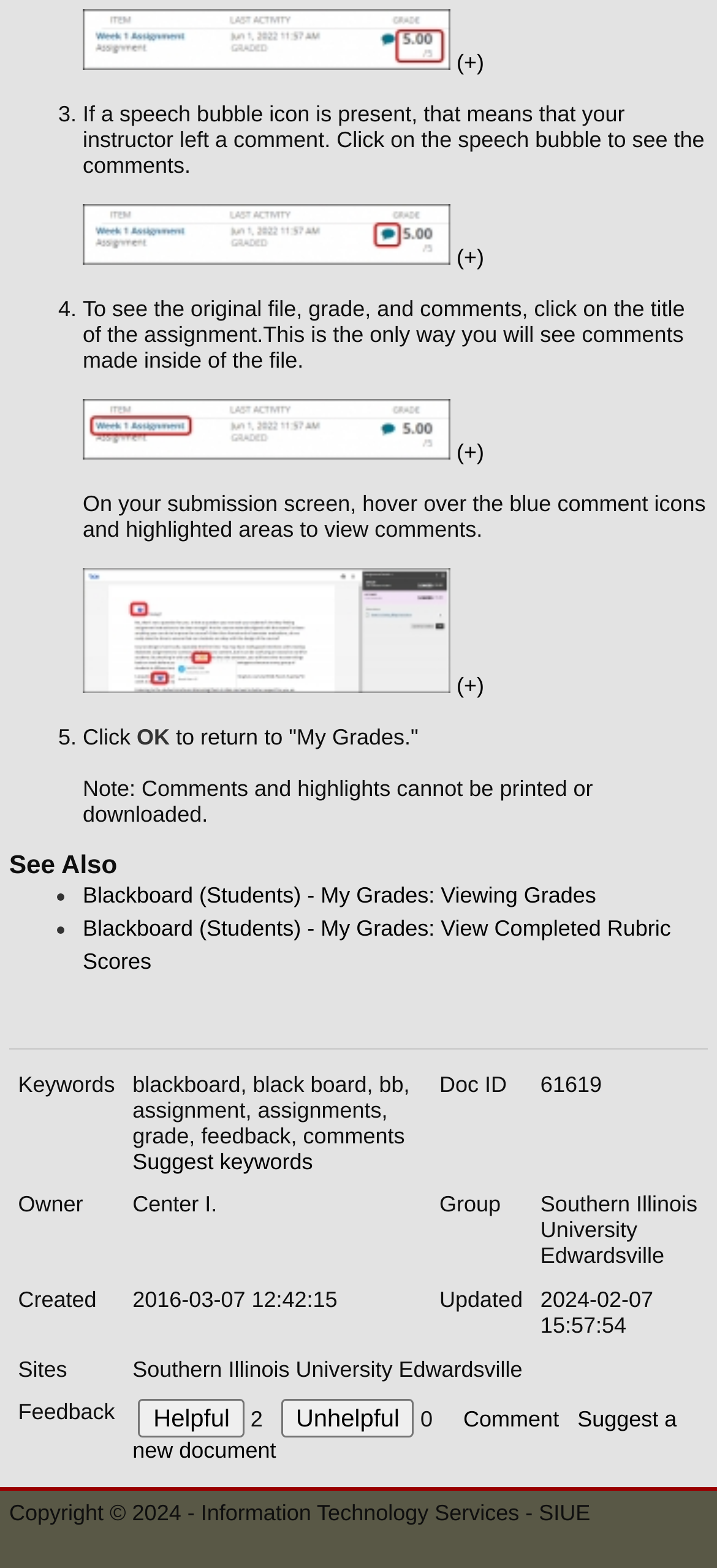Highlight the bounding box coordinates of the element that should be clicked to carry out the following instruction: "View the original file, grade, and comments". The coordinates must be given as four float numbers ranging from 0 to 1, i.e., [left, top, right, bottom].

[0.115, 0.254, 0.628, 0.293]